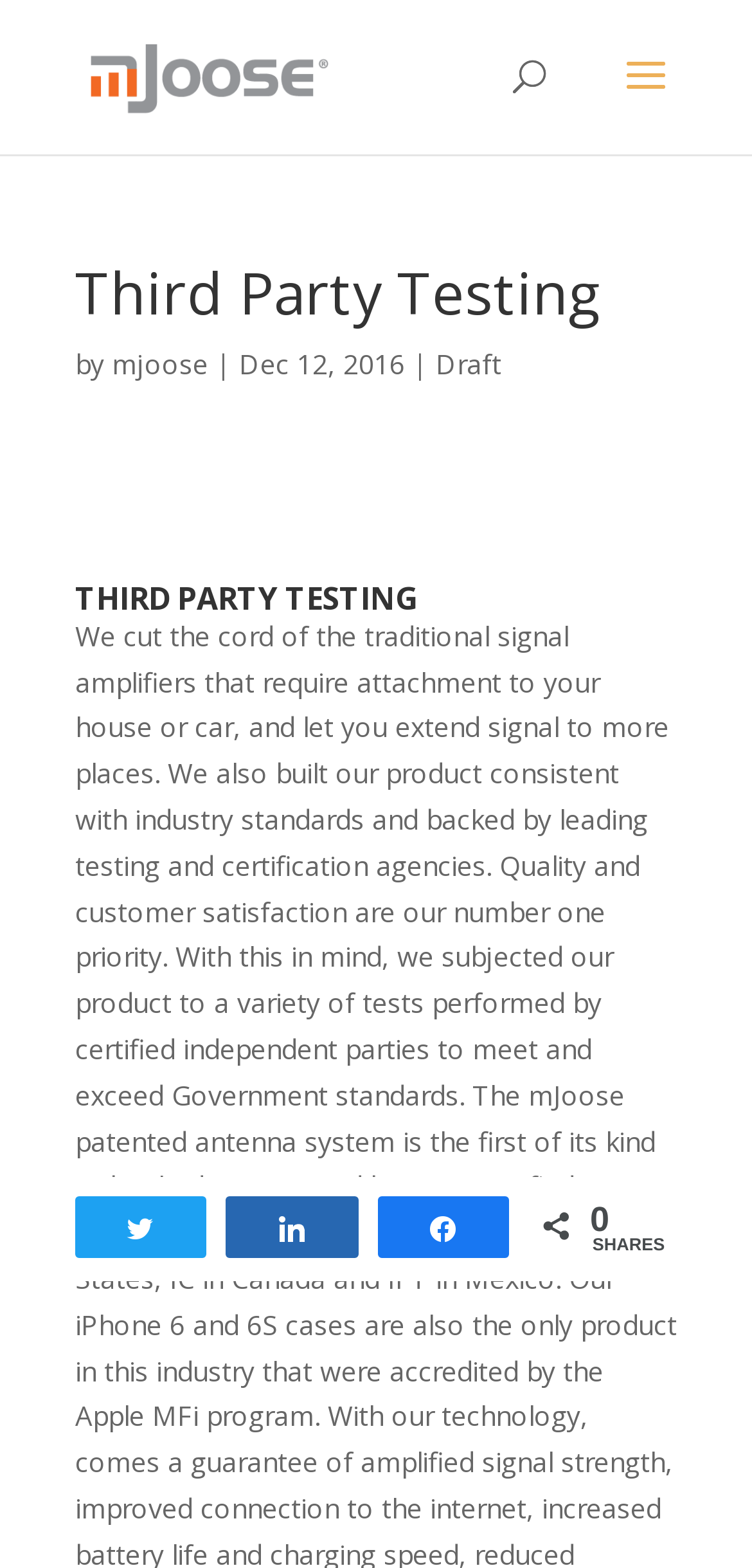Bounding box coordinates are given in the format (top-left x, top-left y, bottom-right x, bottom-right y). All values should be floating point numbers between 0 and 1. Provide the bounding box coordinate for the UI element described as: mjoose

[0.149, 0.22, 0.277, 0.244]